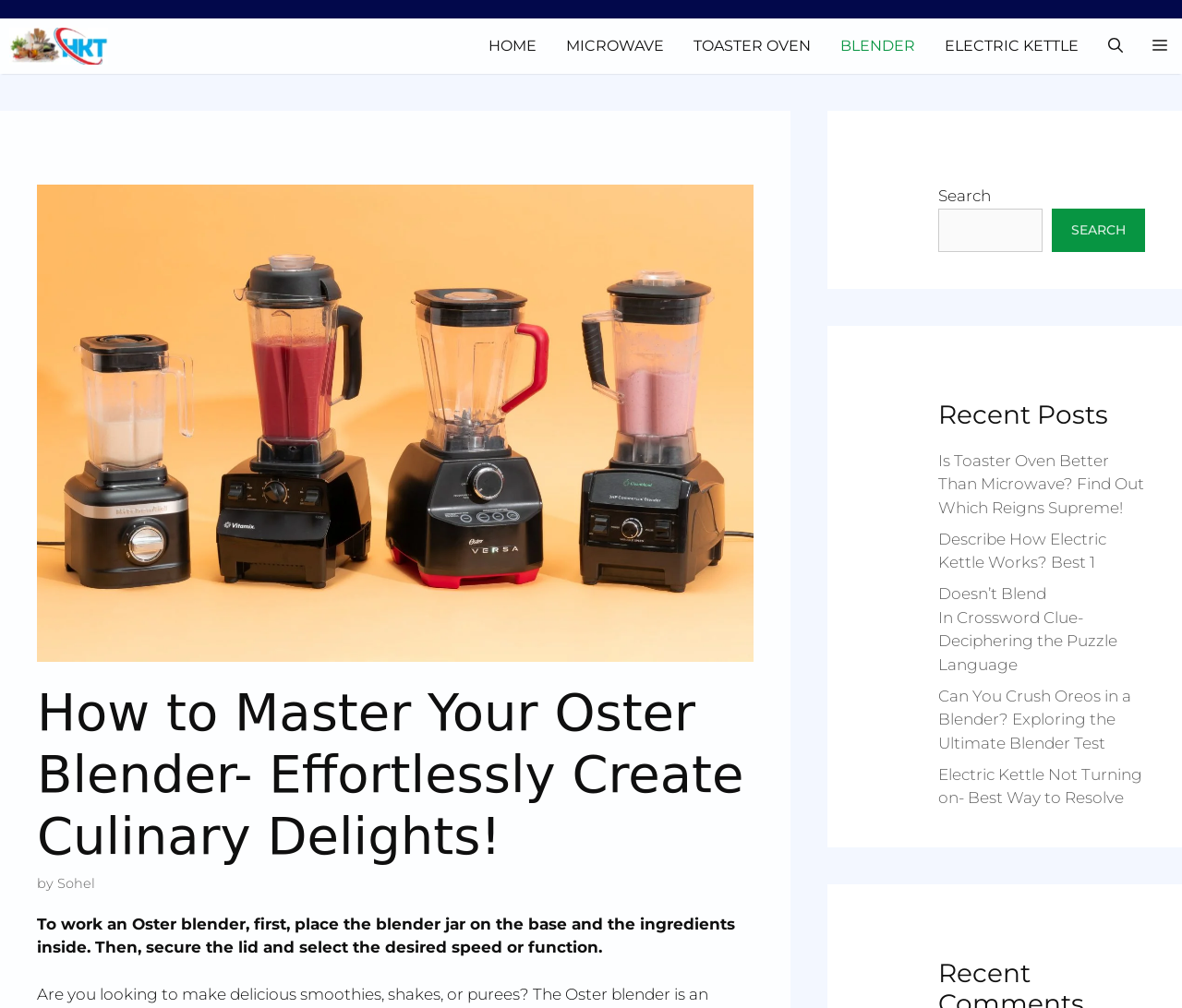From the webpage screenshot, identify the region described by TOASTER OVEN. Provide the bounding box coordinates as (top-left x, top-left y, bottom-right x, bottom-right y), with each value being a floating point number between 0 and 1.

[0.574, 0.018, 0.698, 0.073]